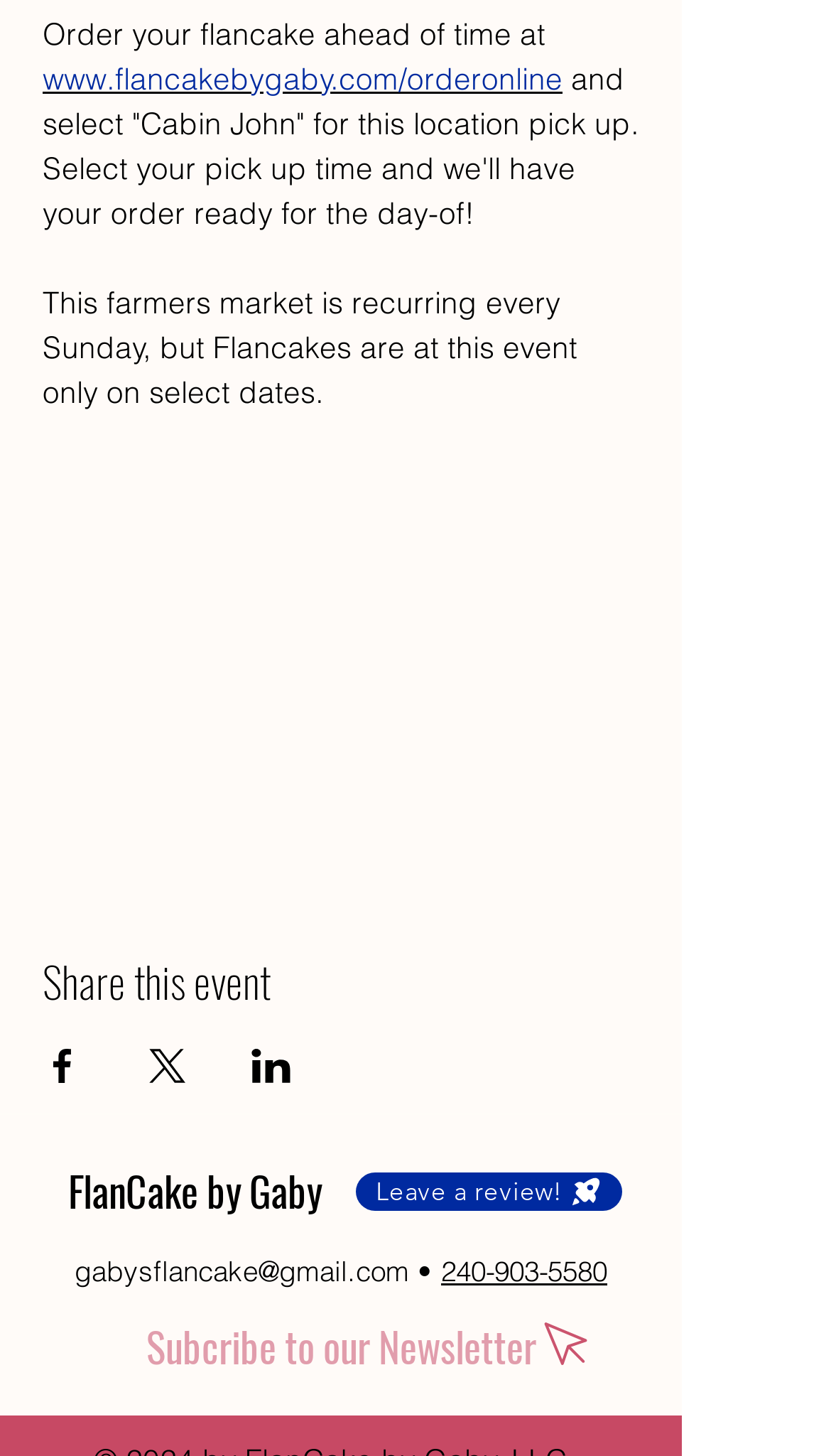Refer to the screenshot and give an in-depth answer to this question: How can I order flancakes online?

The webpage provides a link to order flancakes online, which is 'www.flancakebygaby.com/orderonline', as mentioned in the text 'Order your flancake ahead of time at www.flancakebygaby.com/orderonline'.